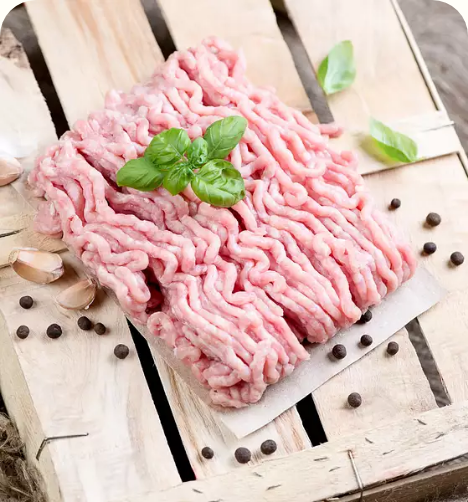Describe every aspect of the image in detail.

This image showcases a fresh portion of ground turkey, beautifully arranged on a rustic wooden surface. The ground meat is light pink in color, clearly displaying its finely minced texture, which is popular in a variety of recipes. Accompanying the meat are a couple of garlic cloves positioned nearby, adding a hint of flavor inspiration, and a sprig of vibrant green basil, which enhances the visual appeal while suggesting culinary uses. The background is softly blurred, focusing attention on the ingredients, embodying a fresh and inviting approach to cooking with ground turkey, which is featured prominently in a collection of recipes and nutritional information.